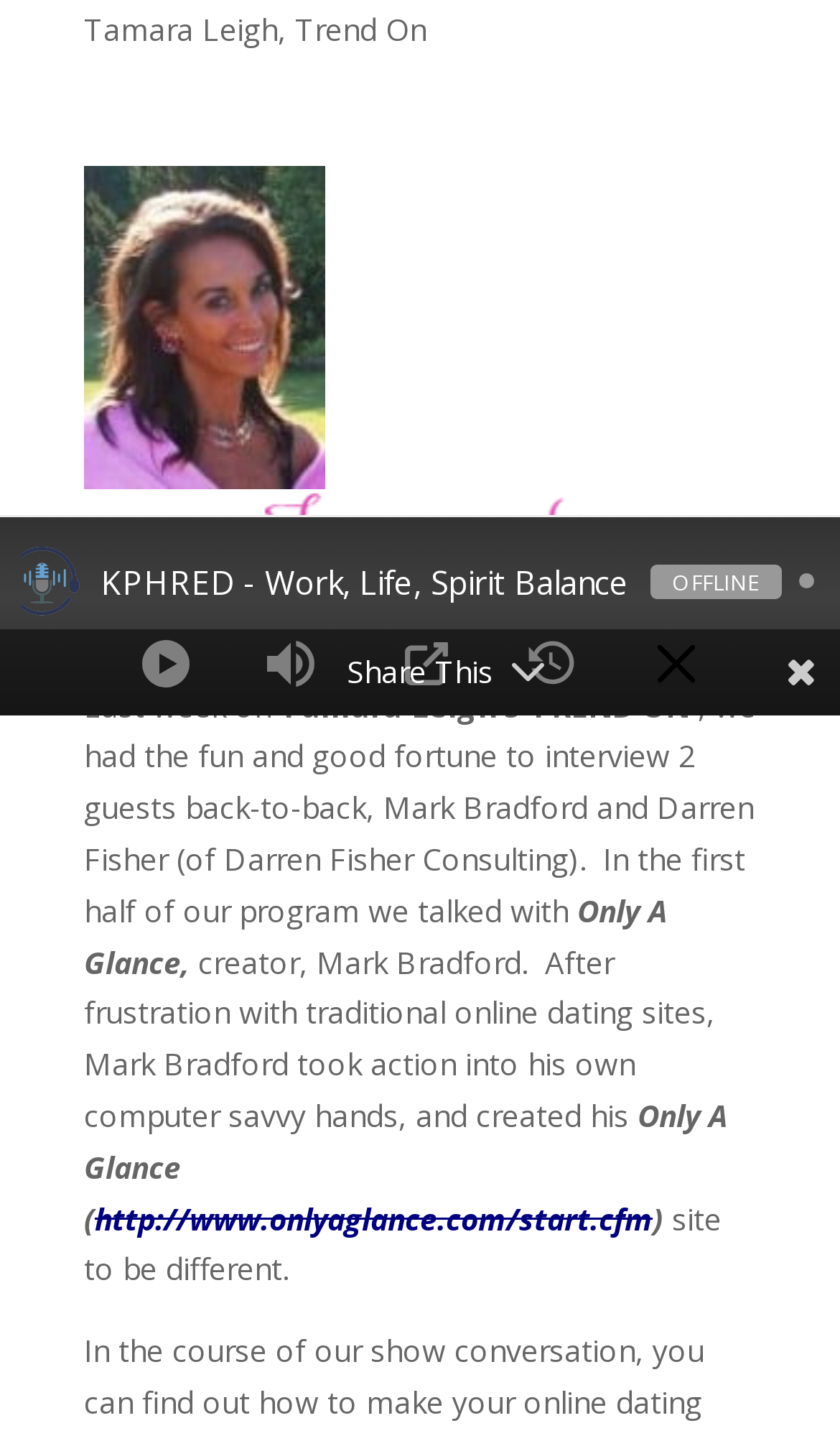Using the provided description: "aria-label="Minimize Player" title="Minimize Player"", find the bounding box coordinates of the corresponding UI element. The output should be four float numbers between 0 and 1, in the format [left, top, right, bottom].

[0.768, 0.44, 0.84, 0.482]